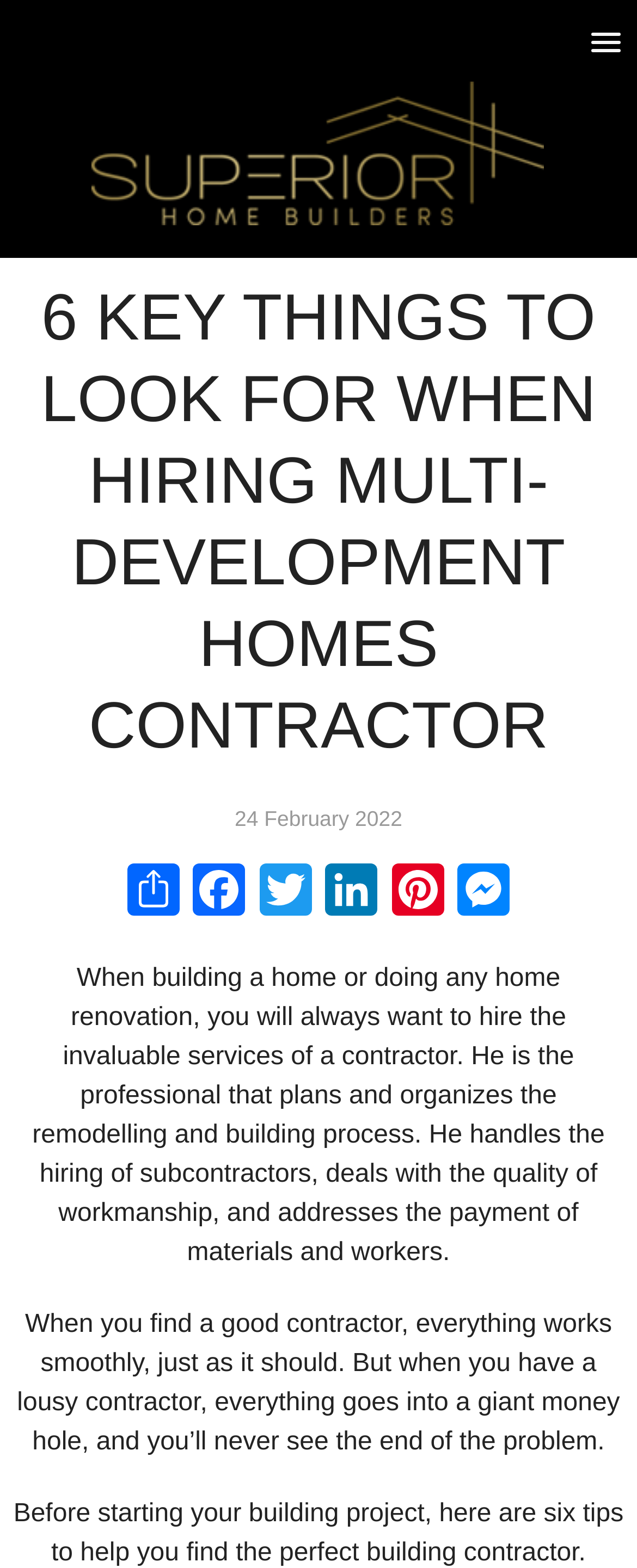Locate the bounding box coordinates of the element you need to click to accomplish the task described by this instruction: "Read the blog".

[0.36, 0.031, 0.64, 0.104]